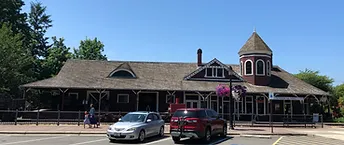Provide a comprehensive description of the image.

The image features the charming exterior of a historic railroad depot, showcasing classic architectural elements with a gabled roof and decorative wooden accents. The structure, surrounded by a clear blue sky, boasts a distinctive tower on one side, enhancing its unique character. In the foreground, two cars are parked on the street, indicating a lively and accessible location. The vibrant flower baskets hanging near the entrance suggest a welcoming atmosphere, inviting visitors to explore this piece of history. This depot is part of a personal collection of memories, highlighting significant moments captured in picturesque settings.